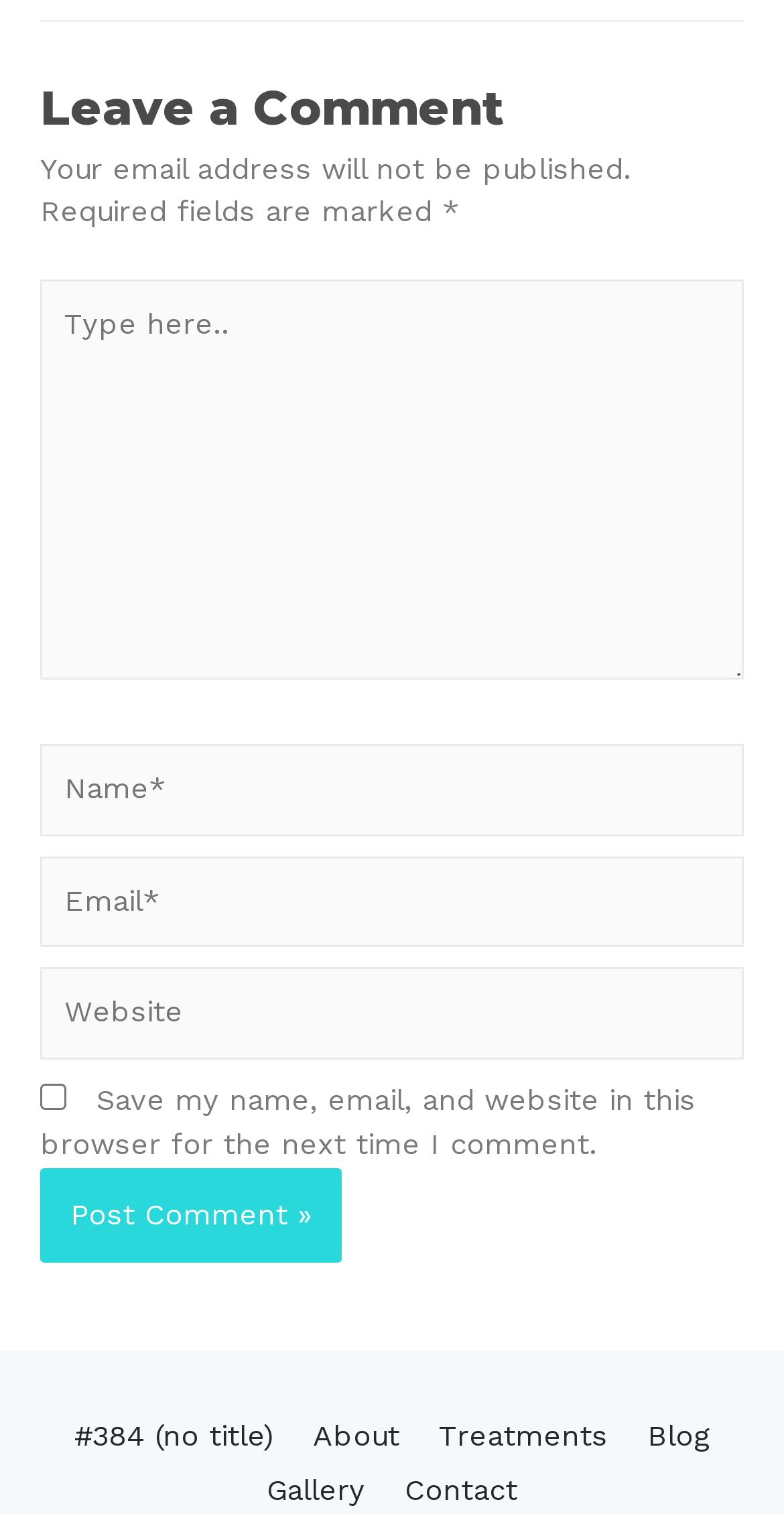Using the provided element description, identify the bounding box coordinates as (top-left x, top-left y, bottom-right x, bottom-right y). Ensure all values are between 0 and 1. Description: Treatments

[0.541, 0.936, 0.794, 0.96]